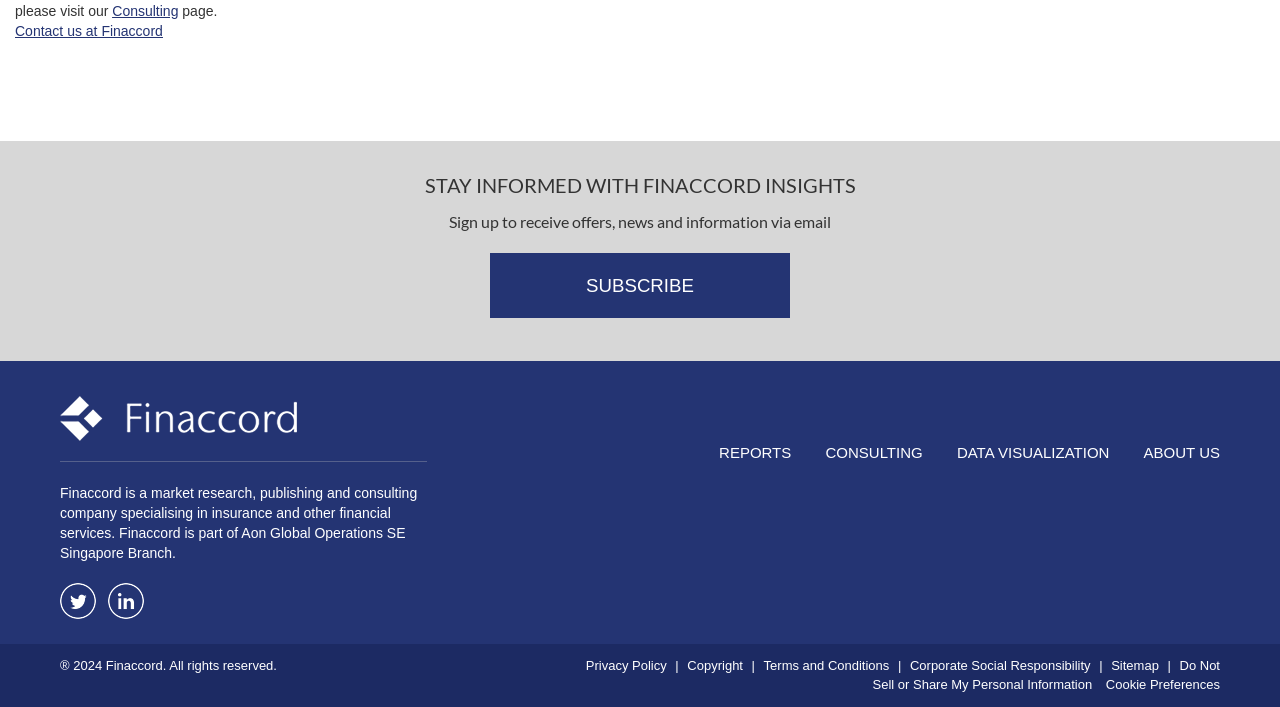Determine the bounding box for the HTML element described here: "Consulting". The coordinates should be given as [left, top, right, bottom] with each number being a float between 0 and 1.

[0.088, 0.004, 0.139, 0.027]